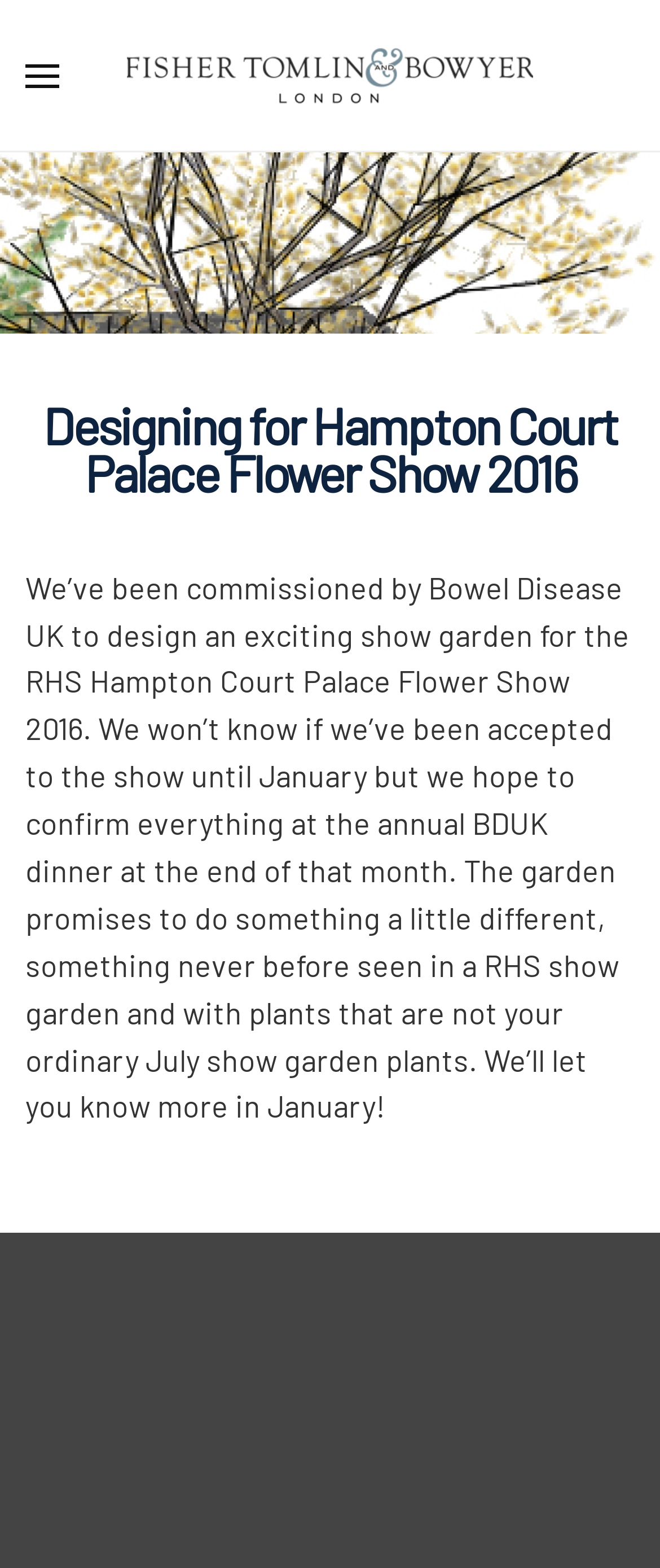Extract the bounding box of the UI element described as: "aria-label="Open menu"".

[0.038, 0.0, 0.09, 0.097]